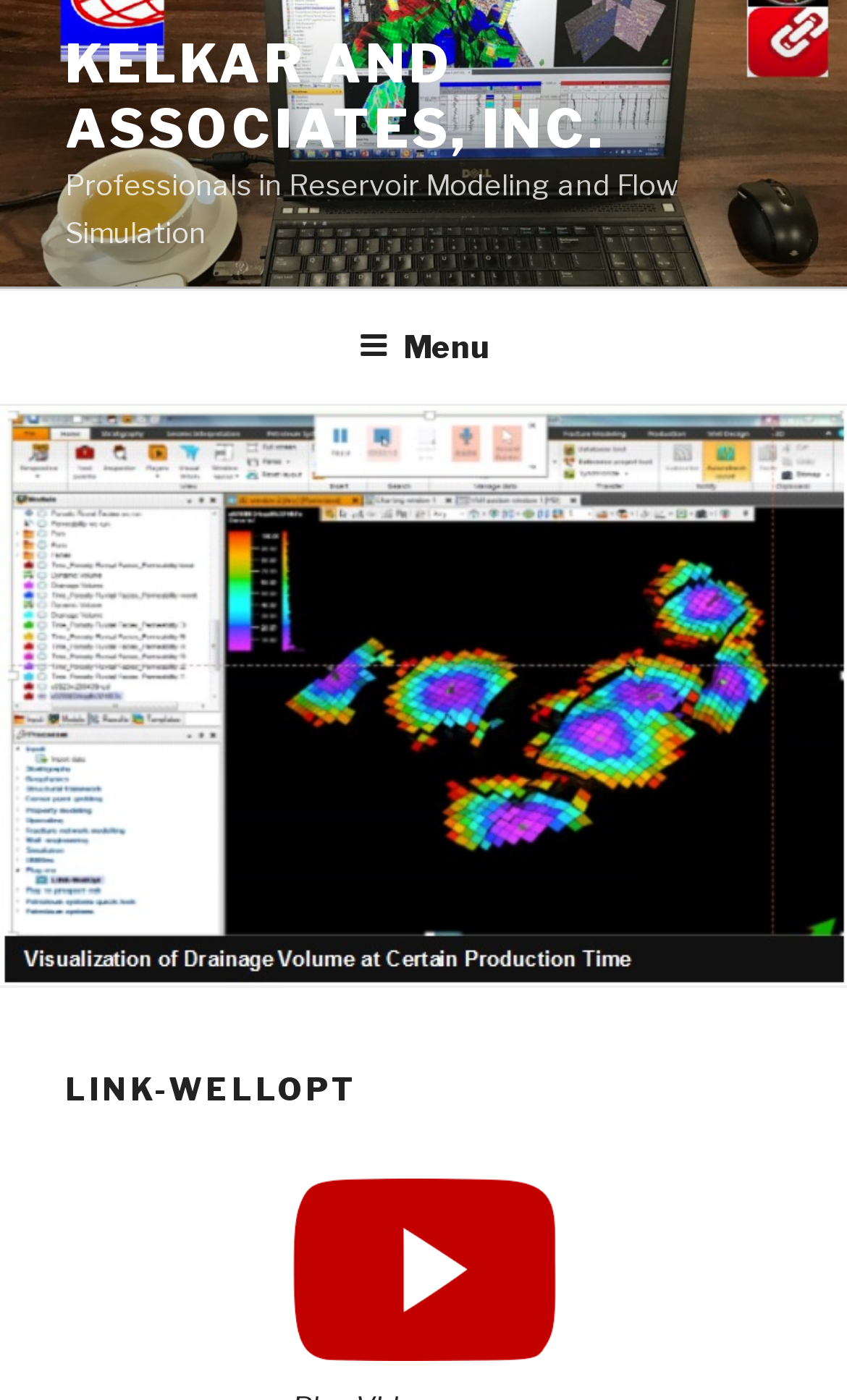Construct a comprehensive description capturing every detail on the webpage.

The webpage is titled "LINK-WellOpt – Kelkar and Associates, Inc." and features a prominent image of the company's logo at the top, spanning the entire width of the page. Below the logo, there is a link to "KELKAR AND ASSOCIATES, INC." followed by a brief description of the company as "Professionals in Reservoir Modeling and Flow Simulation".

To the top-right of the page, there is a "Skip to content" link, allowing users to bypass the navigation menu. The main navigation menu, labeled as "Top Menu", is situated below the company description and spans the entire width of the page. Within the menu, there is a "Menu" button that, when expanded, reveals a dropdown list.

Further down the page, there is a section with a heading "LINK-WELLOPT" and a link below it. This section appears to be a sub-menu or a secondary navigation area. Overall, the webpage has a simple and organized layout, with clear headings and concise text.